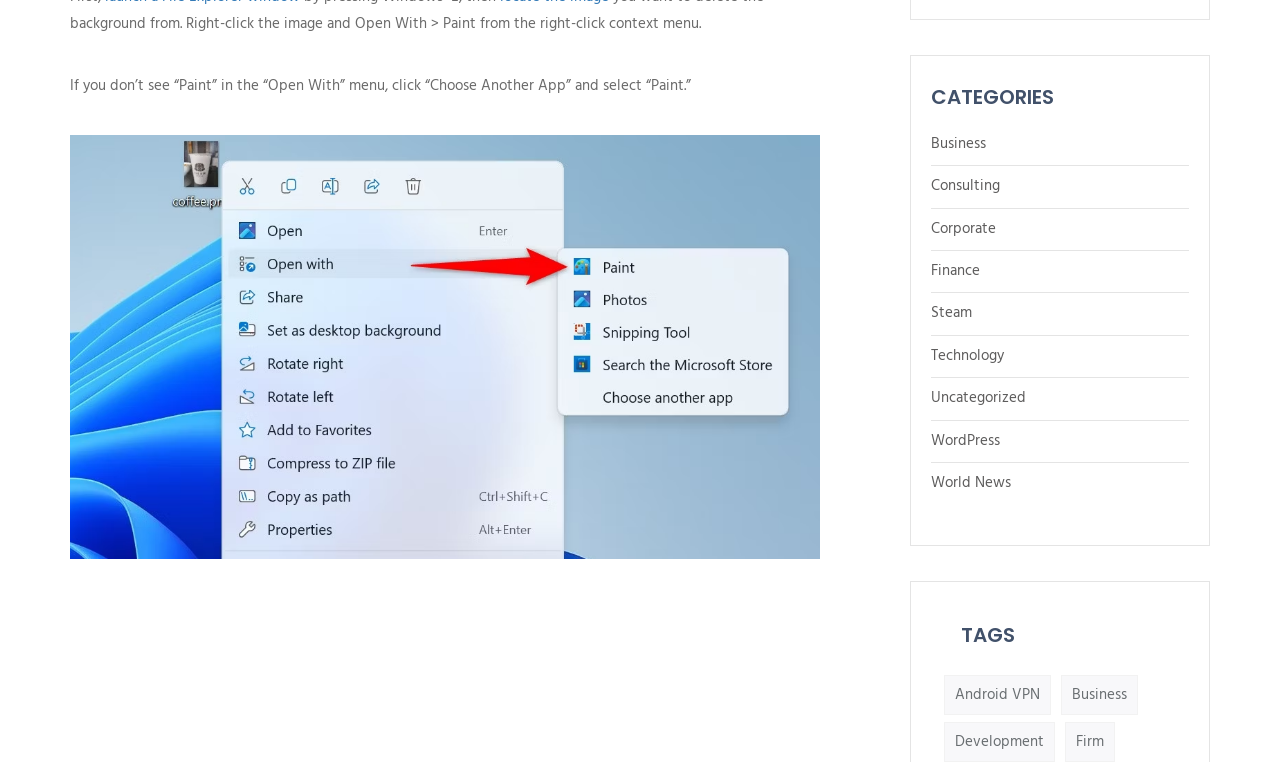Find the bounding box coordinates for the area that should be clicked to accomplish the instruction: "Select 'WordPress' option".

[0.727, 0.563, 0.781, 0.594]